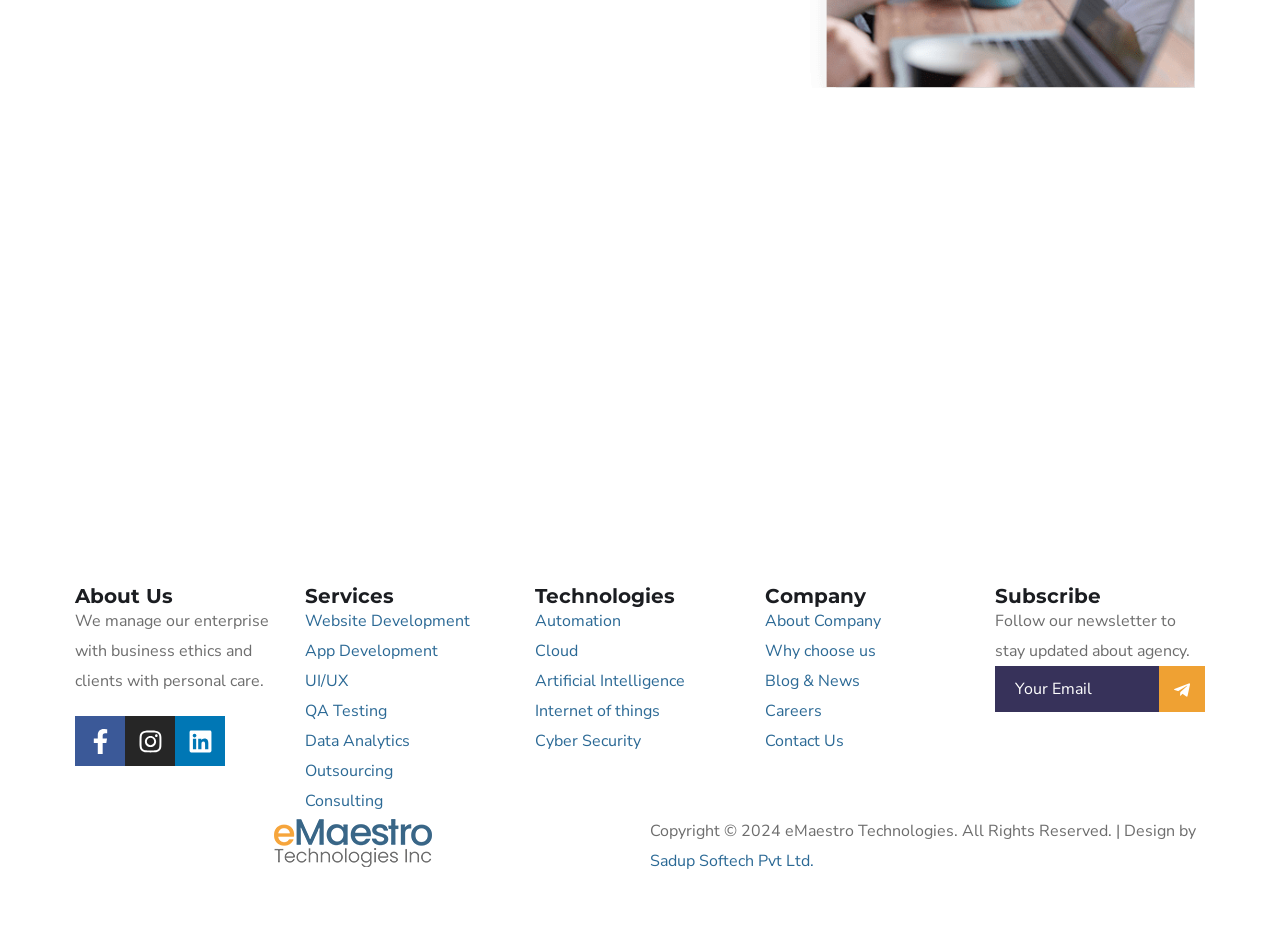Given the content of the image, can you provide a detailed answer to the question?
What is the name of the company?

The company's name is mentioned in the footer section, which says 'Copyright © 2024 eMaestro Technologies. All Rights Reserved.' This suggests that the company's name is eMaestro Technologies.